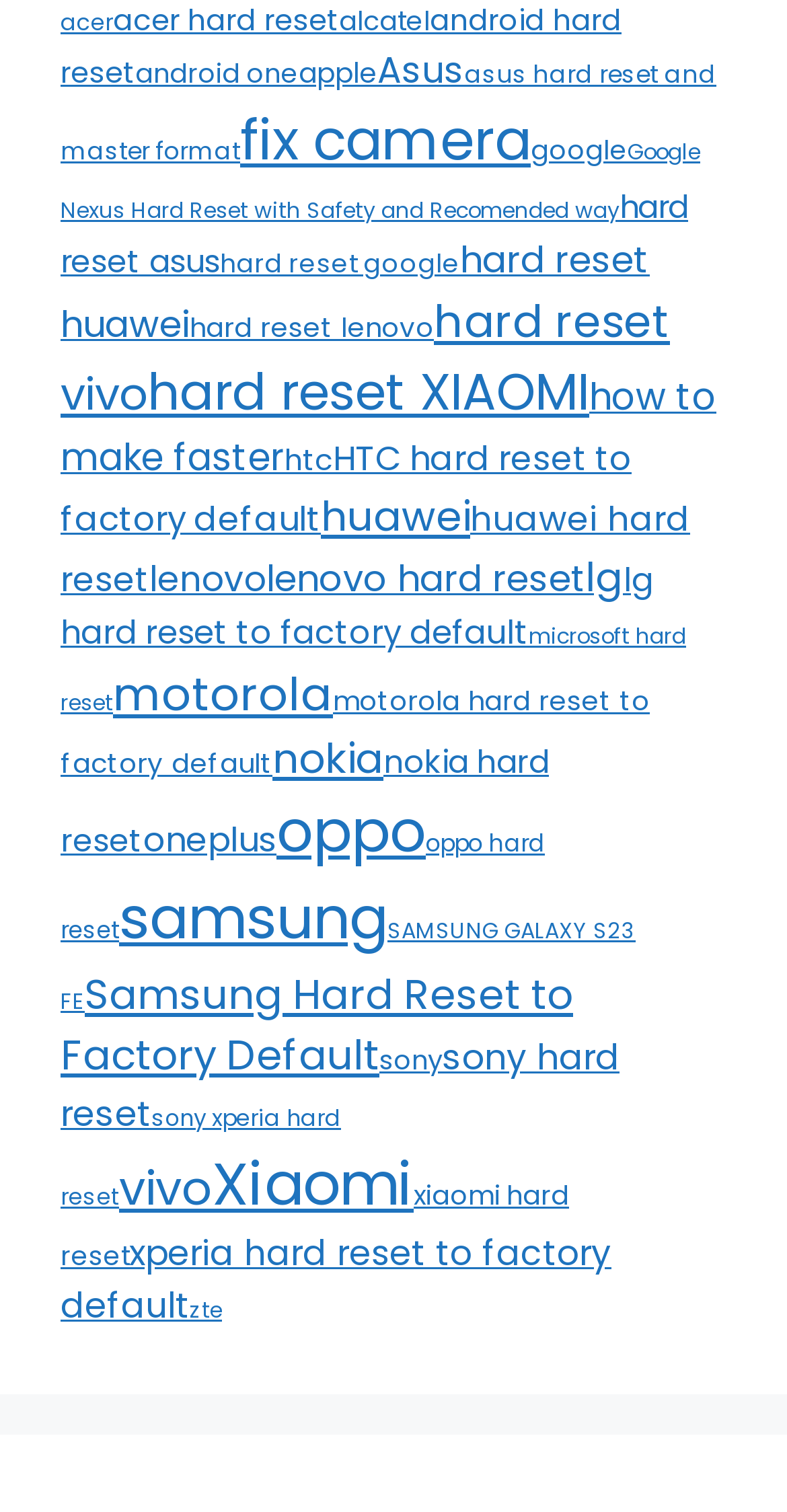Please identify the bounding box coordinates of the clickable area that will fulfill the following instruction: "Click on 'acer' link". The coordinates should be in the format of four float numbers between 0 and 1, i.e., [left, top, right, bottom].

[0.077, 0.004, 0.144, 0.025]